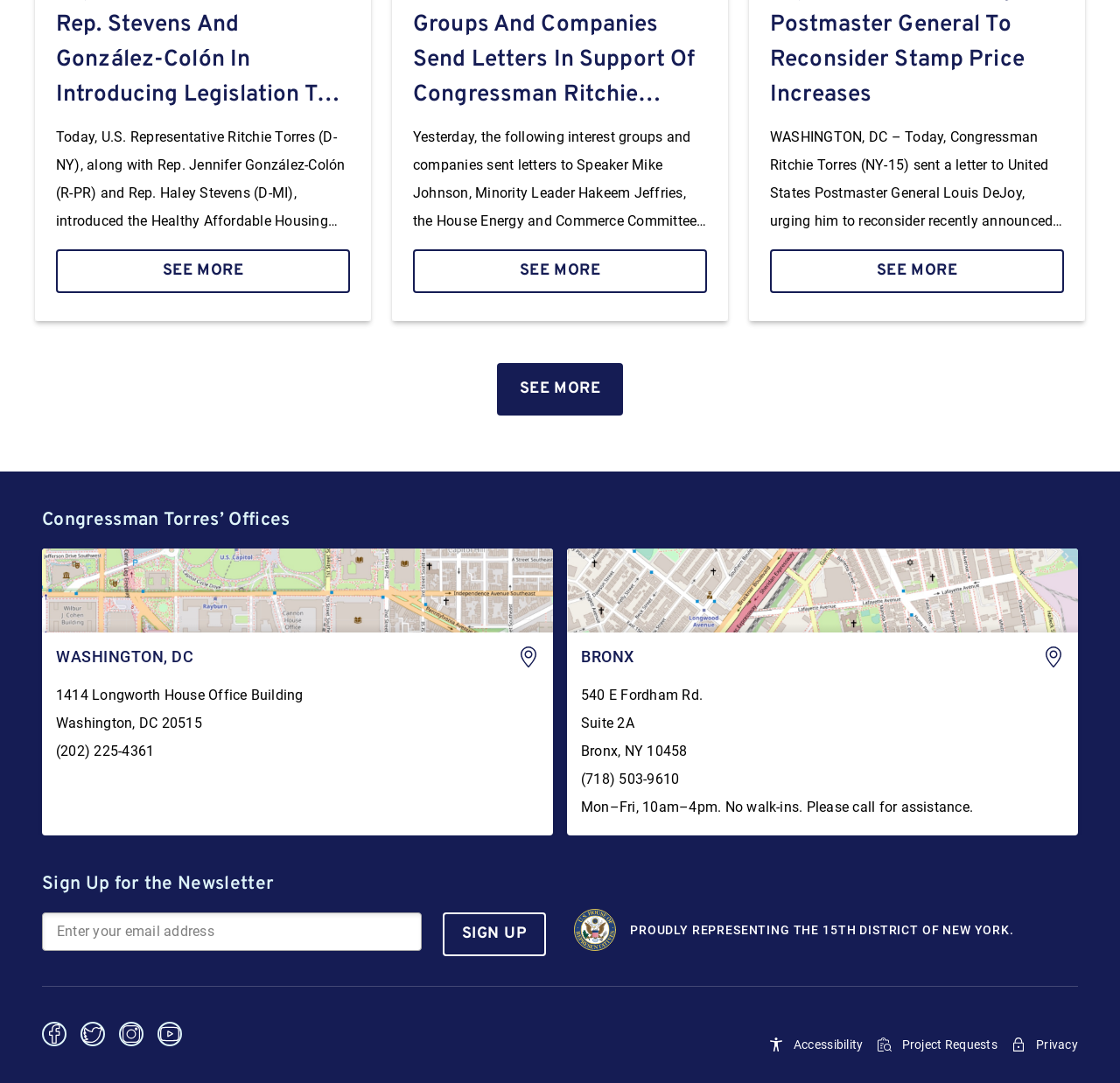Based on the image, please respond to the question with as much detail as possible:
What is the purpose of the Healthy Affordable Housing Act?

The purpose of the Healthy Affordable Housing Act is mentioned in the first paragraph of the webpage, where it says '...introduced the Healthy Affordable Housing Act to address the dire shortage of safe, affordable housing units for American families.'.